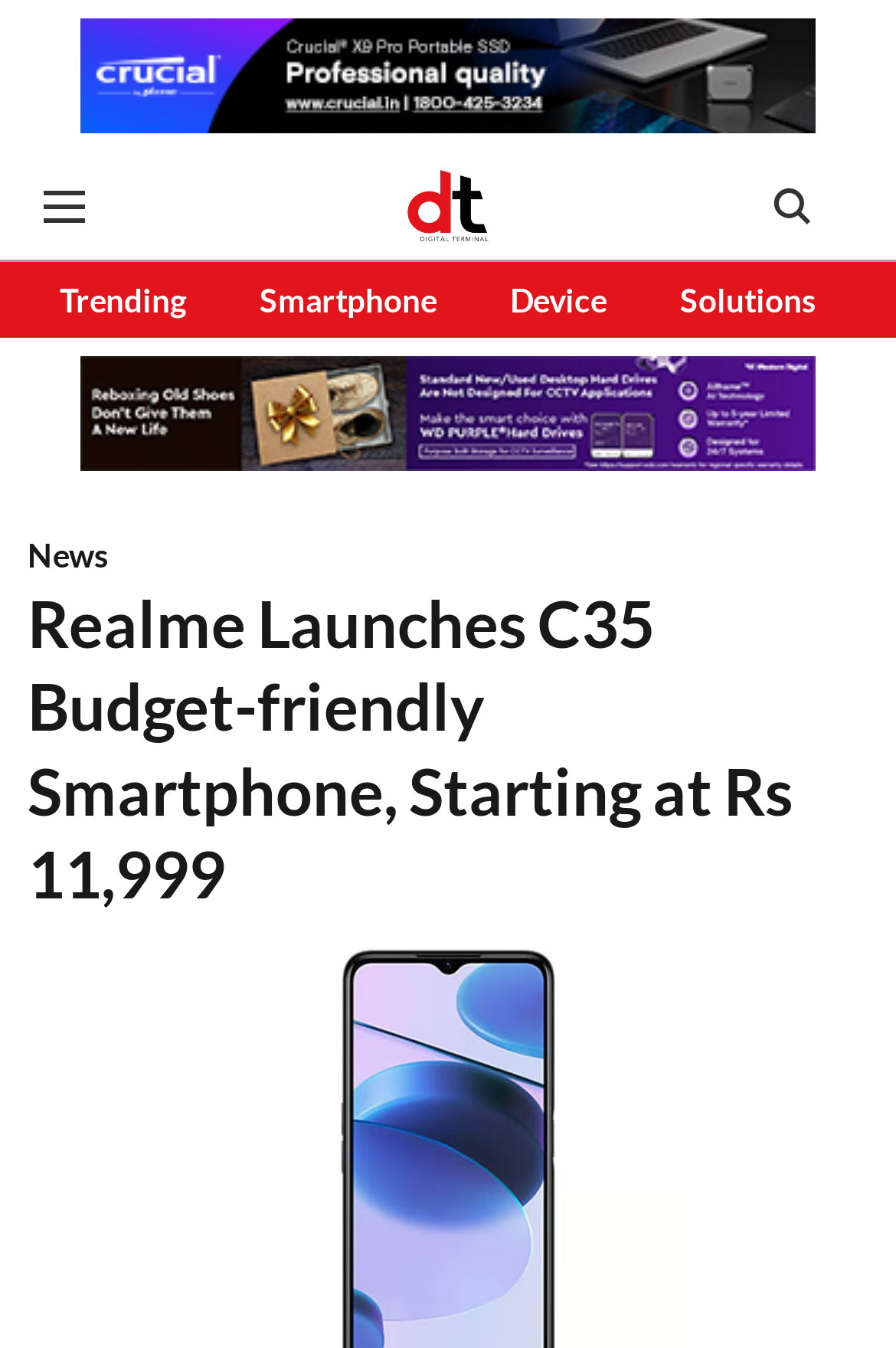Explain the webpage in detail.

The webpage appears to be a news article or blog post about the launch of the Realme C35 smartphone. At the top of the page, there is a logo on the left side, accompanied by three small images on either side. Below the logo, there are four navigation links: "Trending", "Smartphone", "Device", and "Solutions", which are evenly spaced across the page.

The main content of the page is a news article with a heading that reads "Realme Launches C35 Budget-friendly Smartphone, Starting at Rs 11,999". The article is divided into sections, with a section name "News" located at the top left corner of the article.

There are two advertisements on the page, one located at the top and another in the middle, both taking up a significant portion of the page width. The top advertisement is positioned just below the navigation links, while the middle advertisement is placed between the section name and the article heading.

Overall, the webpage has a simple layout with a focus on the news article and advertisements.